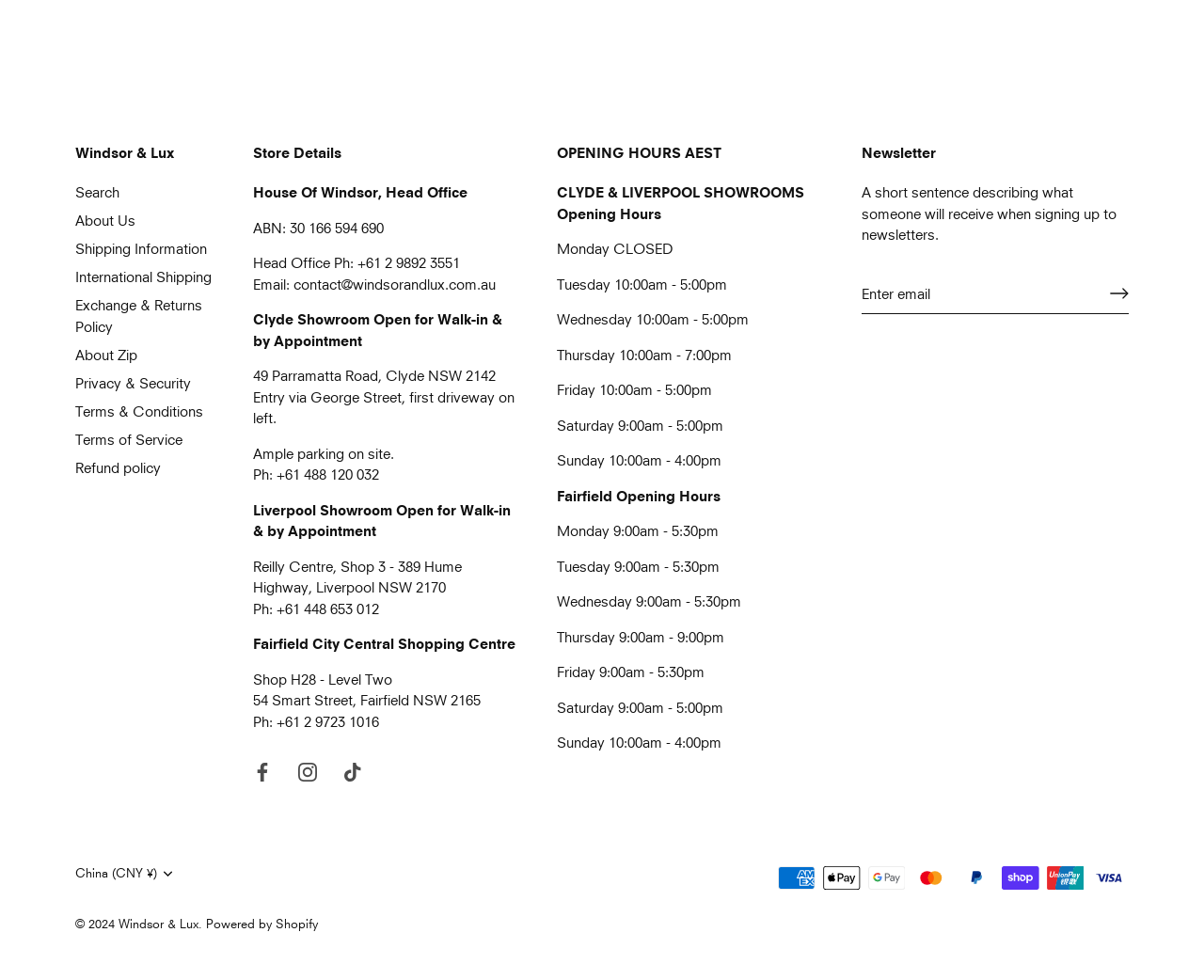Find the bounding box coordinates of the UI element according to this description: "Shipping Information".

[0.062, 0.245, 0.172, 0.262]